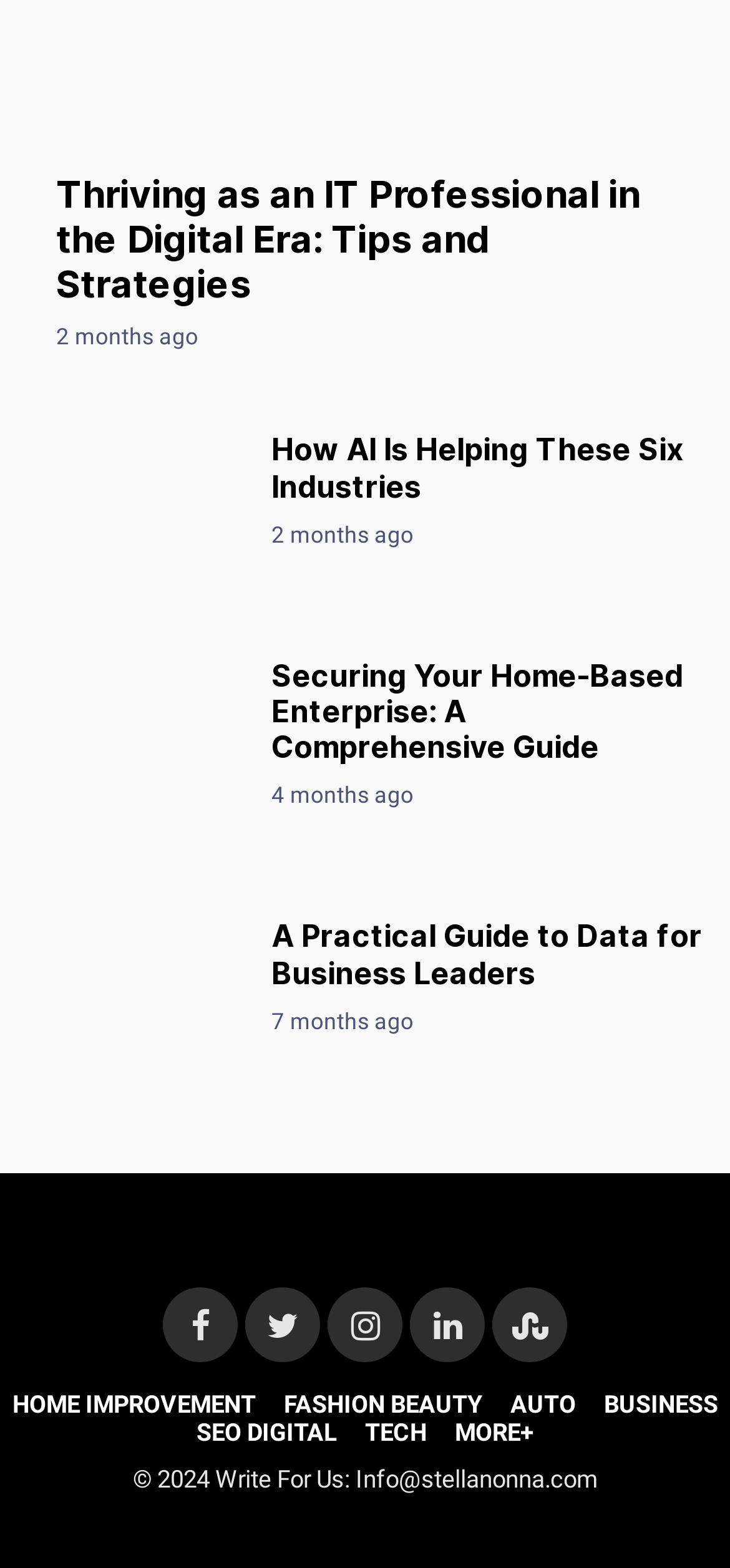What is the copyright year of this webpage?
Based on the image, give a one-word or short phrase answer.

2024